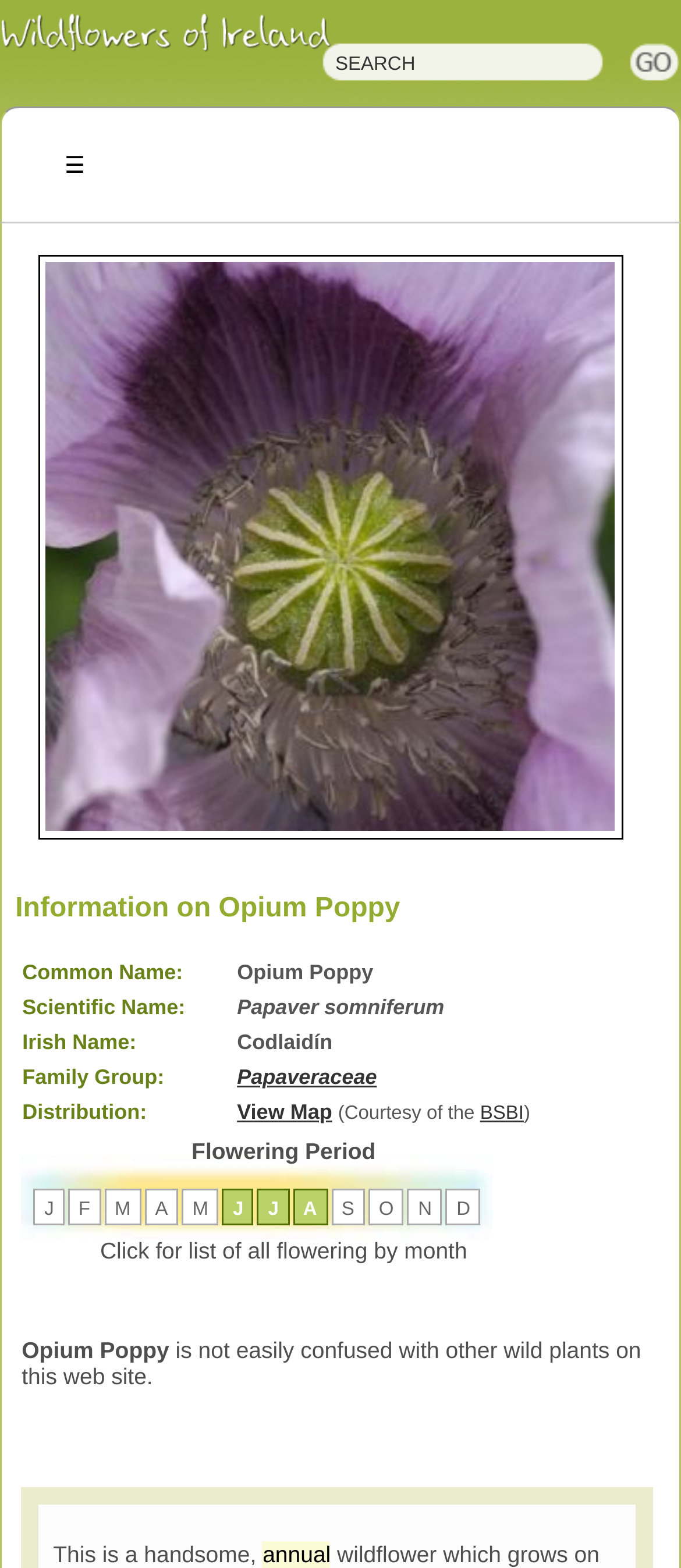Please specify the bounding box coordinates of the area that should be clicked to accomplish the following instruction: "Click to view list of all flowering by month". The coordinates should consist of four float numbers between 0 and 1, i.e., [left, top, right, bottom].

[0.147, 0.789, 0.686, 0.806]